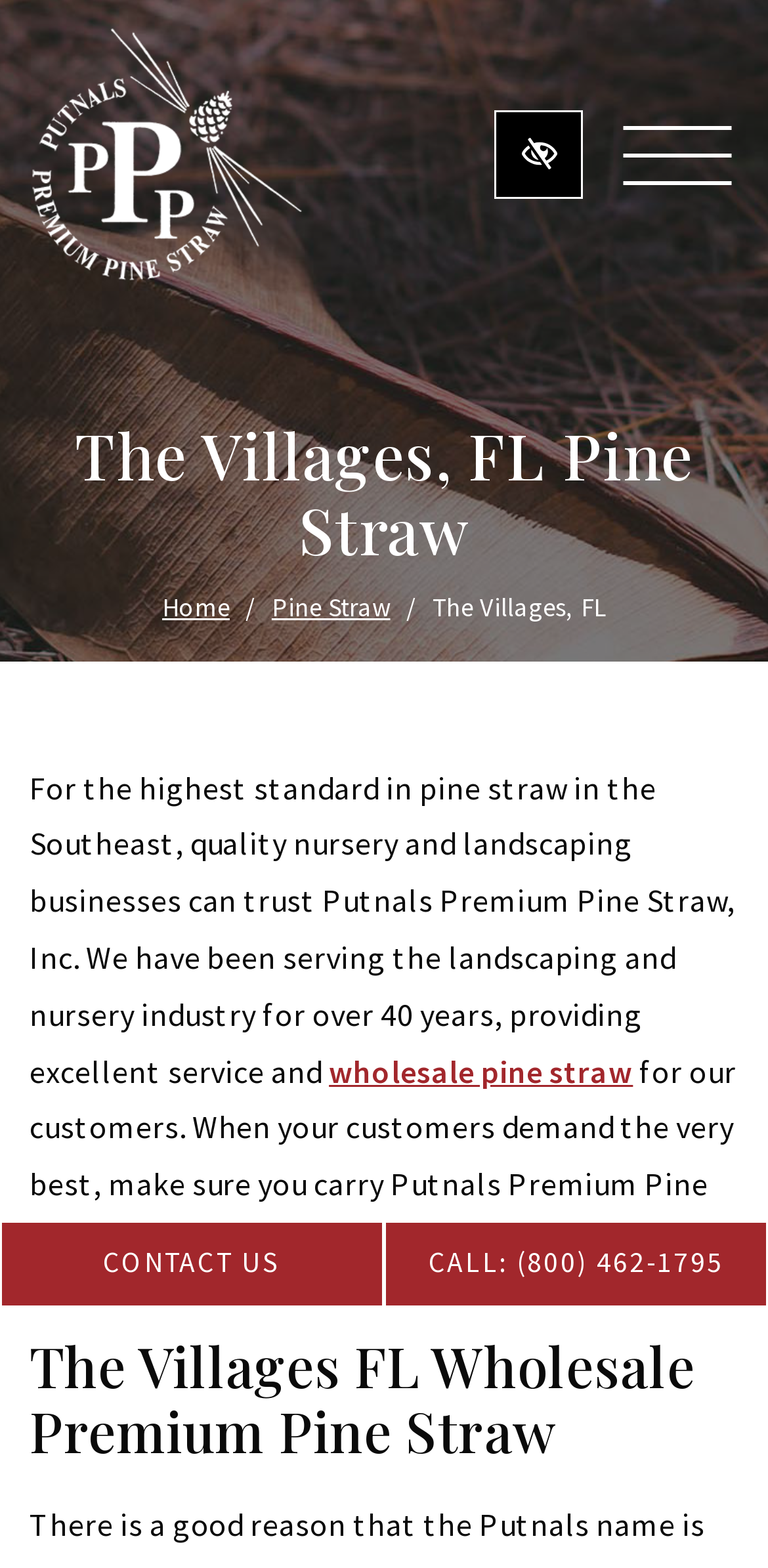Identify the bounding box of the HTML element described here: "Home". Provide the coordinates as four float numbers between 0 and 1: [left, top, right, bottom].

[0.211, 0.376, 0.299, 0.398]